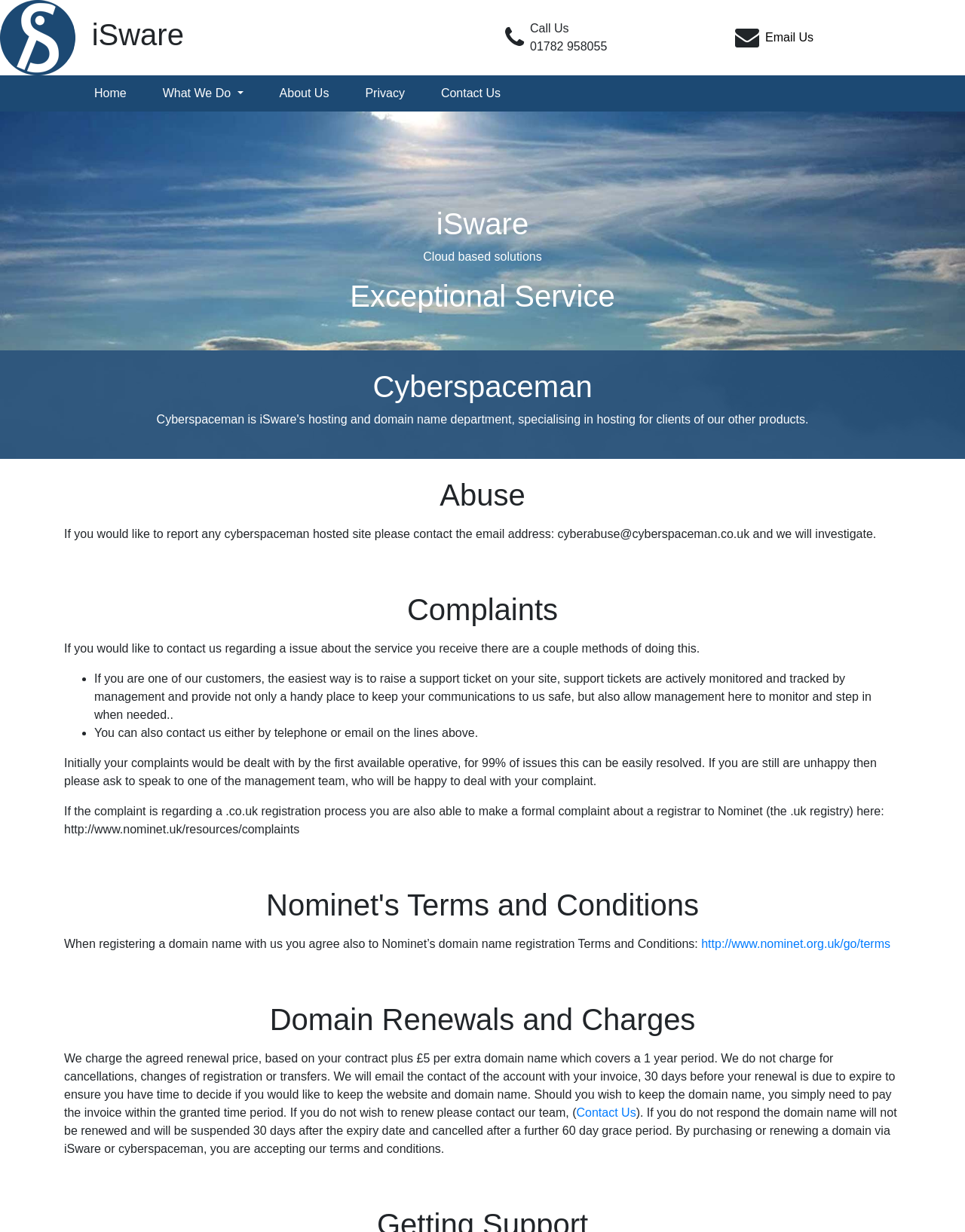What is the phone number to call?
Please provide a comprehensive answer based on the details in the screenshot.

I found the phone number by looking at the StaticText element with the text '01782 958055' which is located near the 'Call Us' text, indicating that it is the phone number to call.